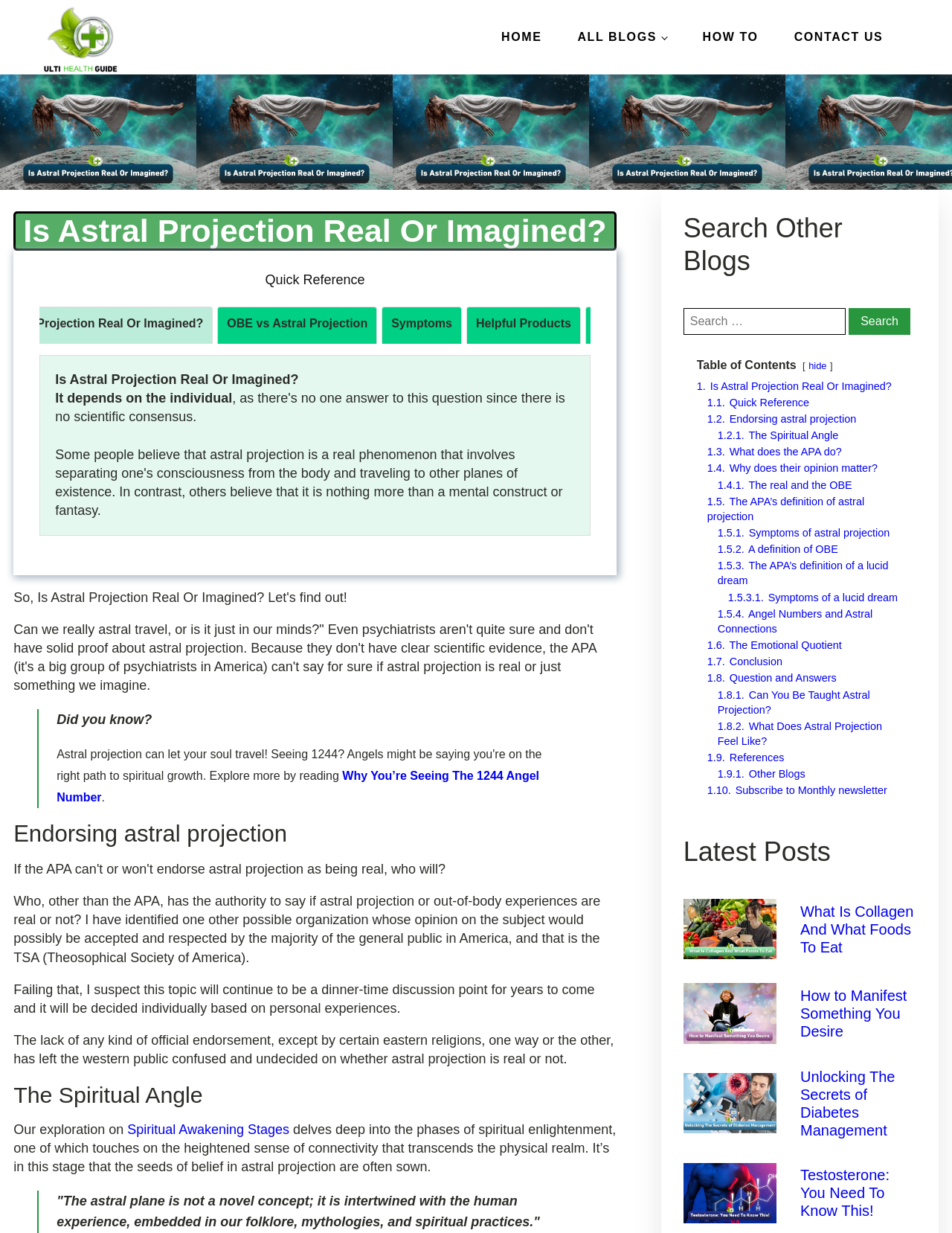Please pinpoint the bounding box coordinates for the region I should click to adhere to this instruction: "Read the 'Spiritual Awakening Stages' article".

[0.134, 0.91, 0.304, 0.922]